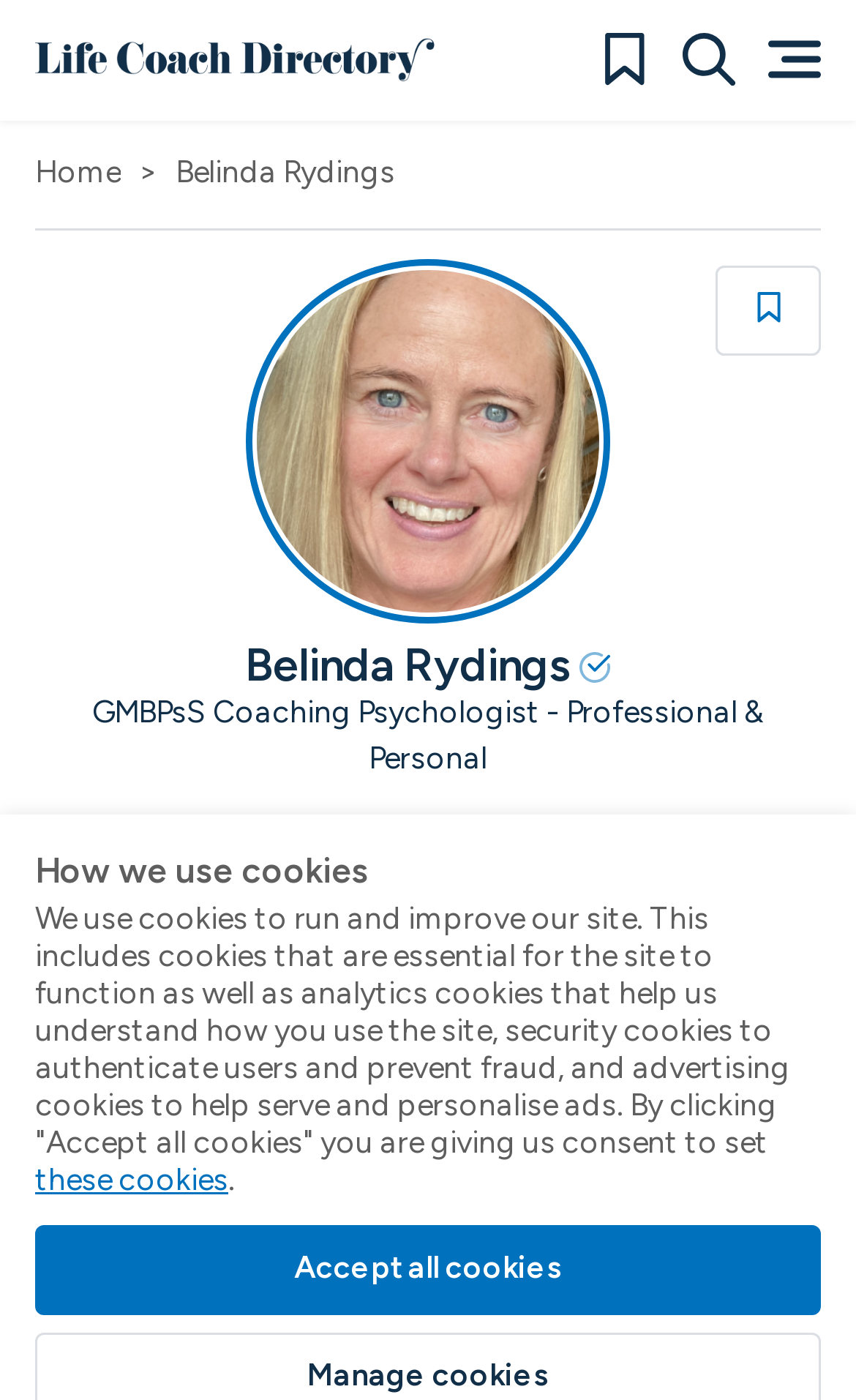Highlight the bounding box coordinates of the region I should click on to meet the following instruction: "Email me".

[0.041, 0.892, 0.959, 0.956]